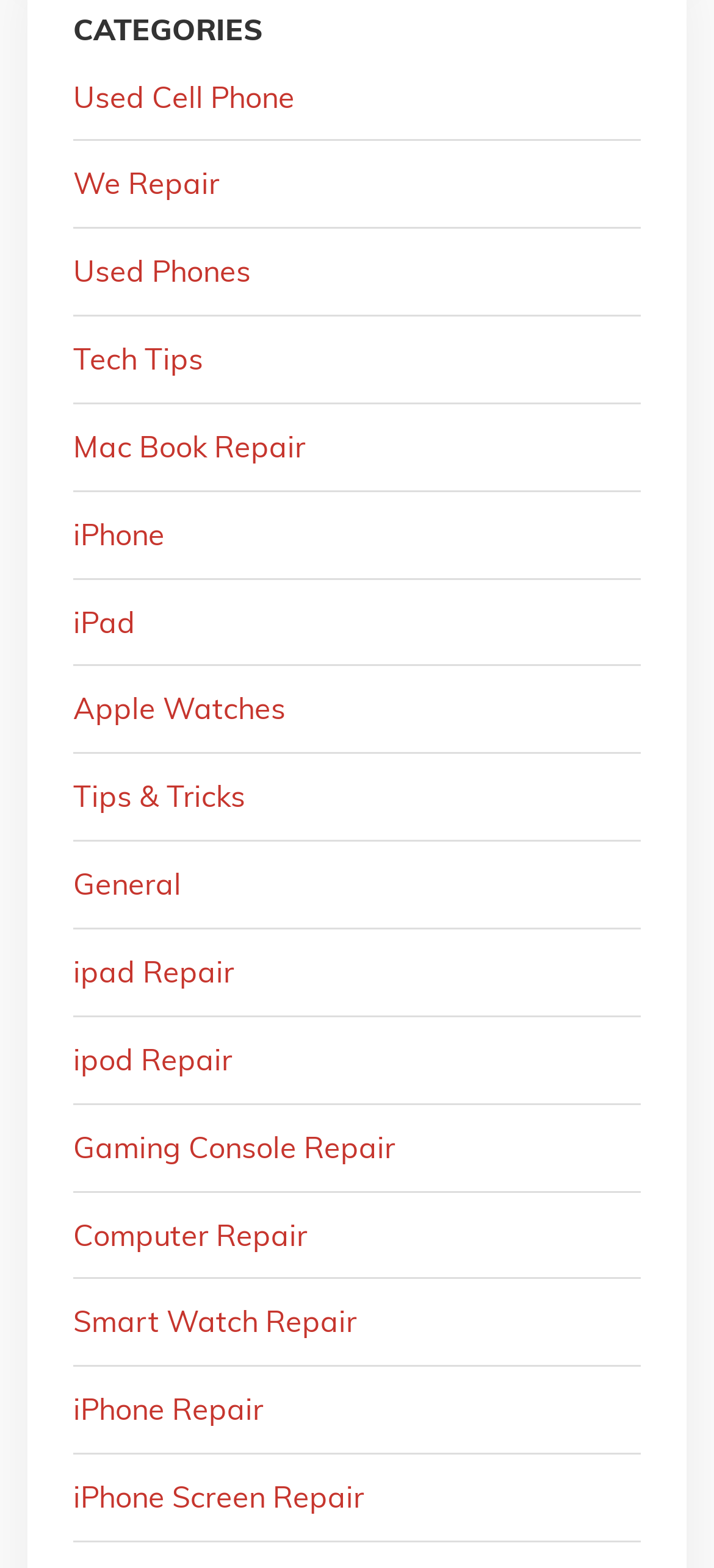Find the bounding box coordinates for the UI element that matches this description: "Español".

None